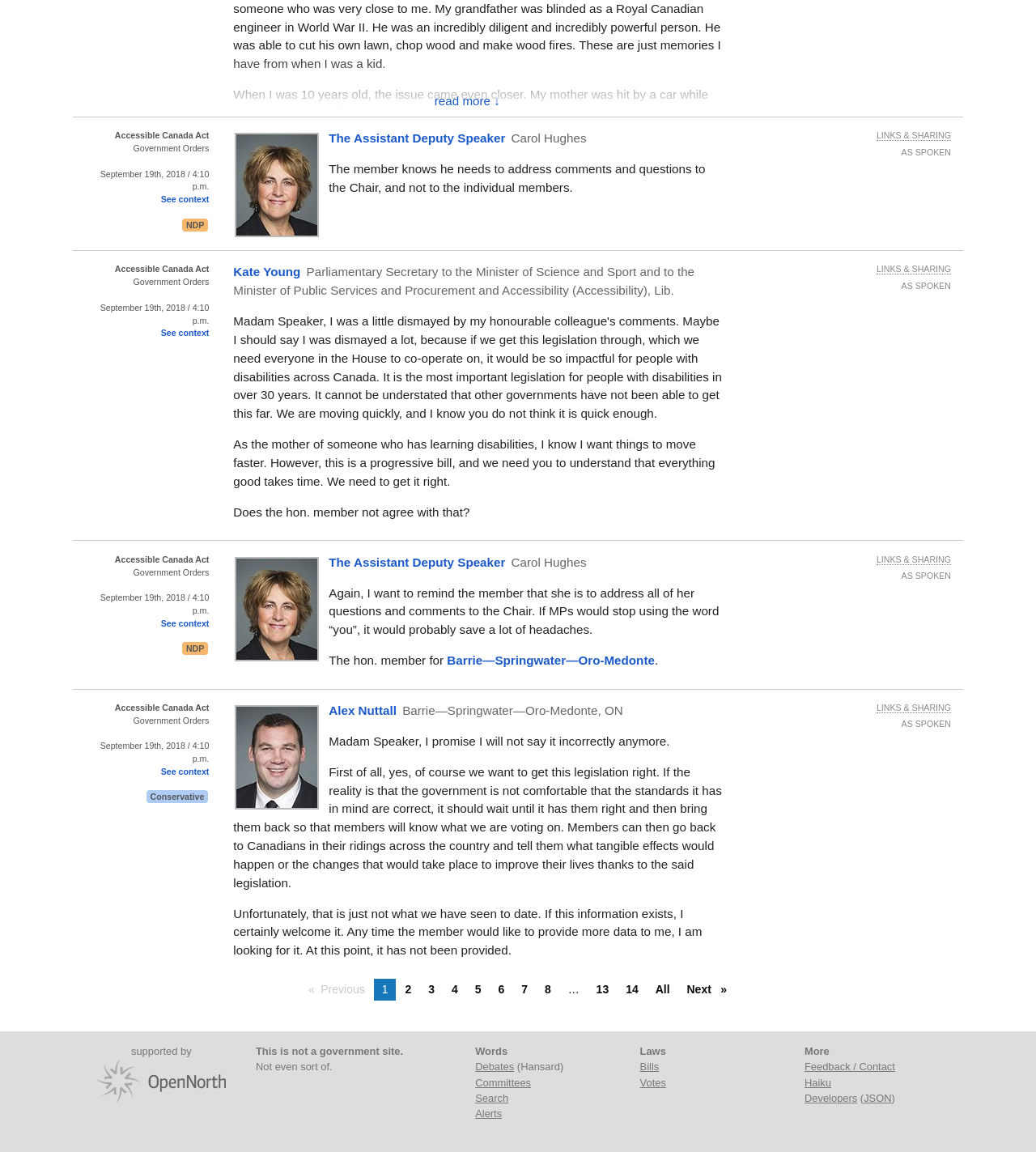How many years will it take for the new regulations to come into effect?
Could you please answer the question thoroughly and with as much detail as possible?

According to the text, there is a six-year time frame on the funding, which suggests that it may take six years for the new regulations to come into effect after the bill becomes law.